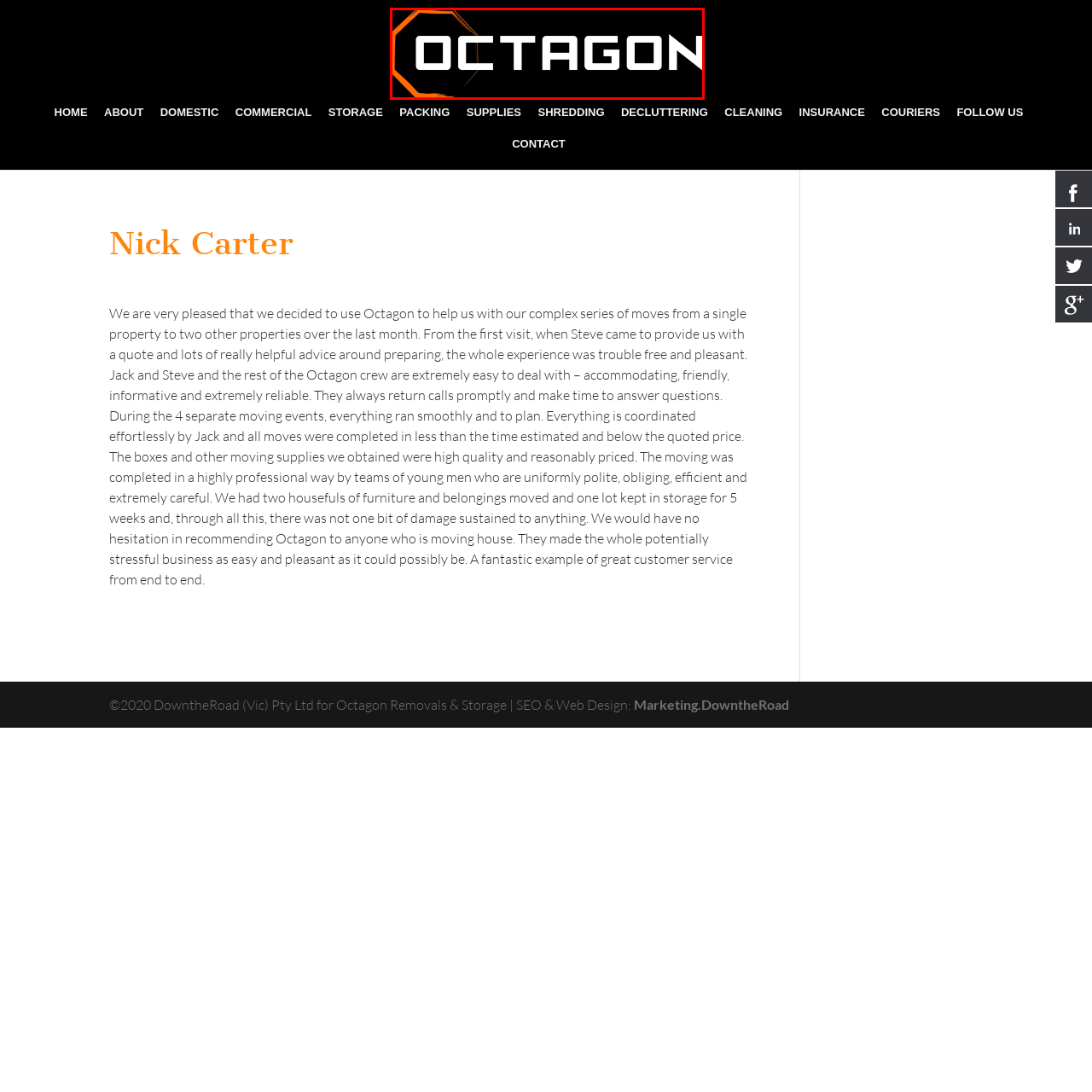Concentrate on the image marked by the red box, What is the name of the company?
 Your answer should be a single word or phrase.

Octagon